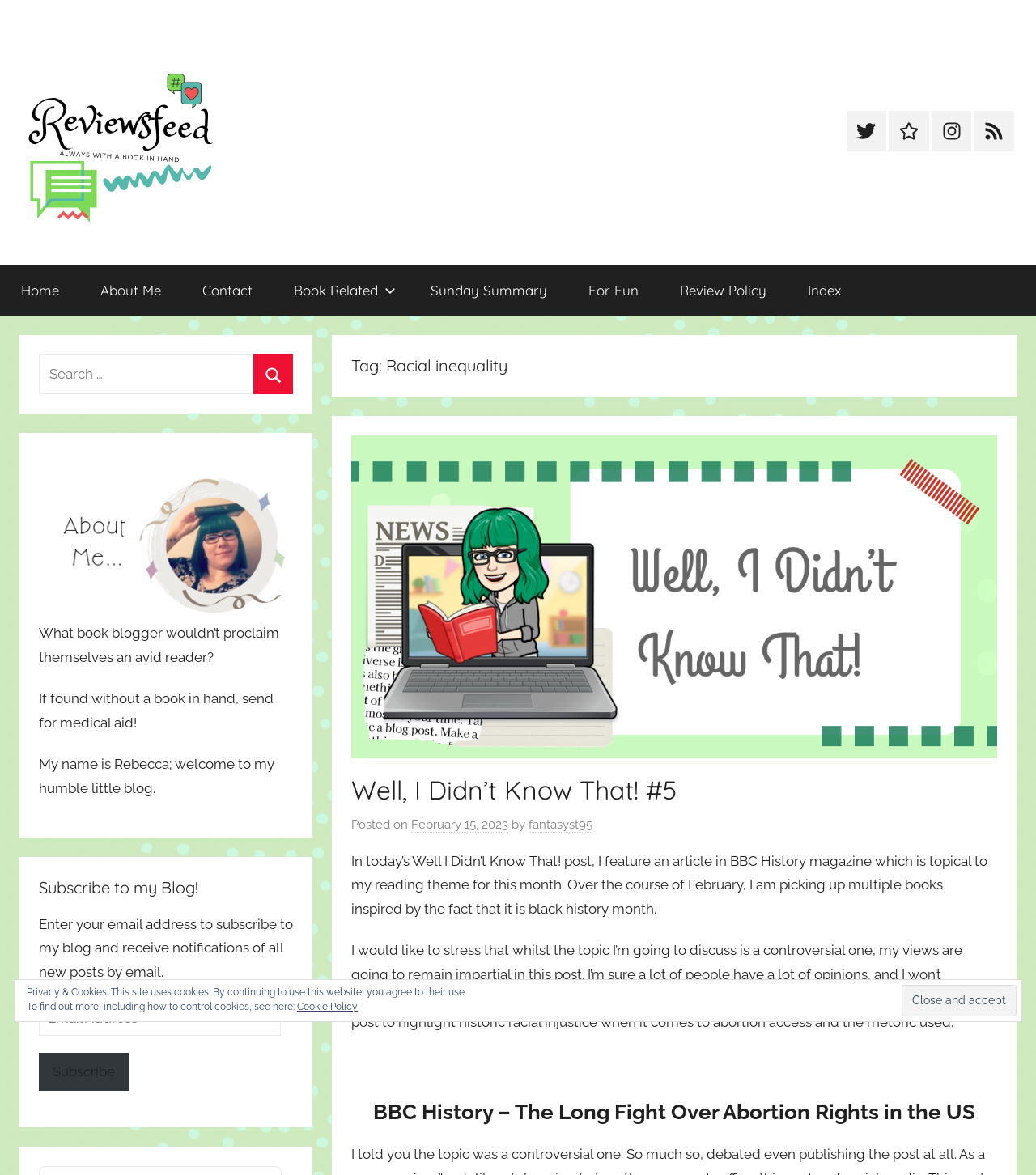How many social media links are available?
Can you provide a detailed and comprehensive answer to the question?

There are four social media links available, namely Twitter, GoodReads, Instagram, and Facebook, which are located at the top of the webpage.